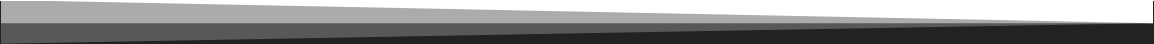Describe every aspect of the image in depth.

The image features an abstract design composed of three distinct color gradient segments, transitioning from light gray at the top to dark gray at the bottom. The composition creates a geometric triangular shape, emphasizing a modern aesthetic. This visual arrangement complements the themes discussed on the webpage, which focuses on advanced materials and technologies used in bowling balls, available through US Bowling Corporation. The image serves as a visual representation of innovation and quality in the bowling industry, aligning with the content that highlights the importance of personal preferences and performance expectations when selecting the right bowling equipment.